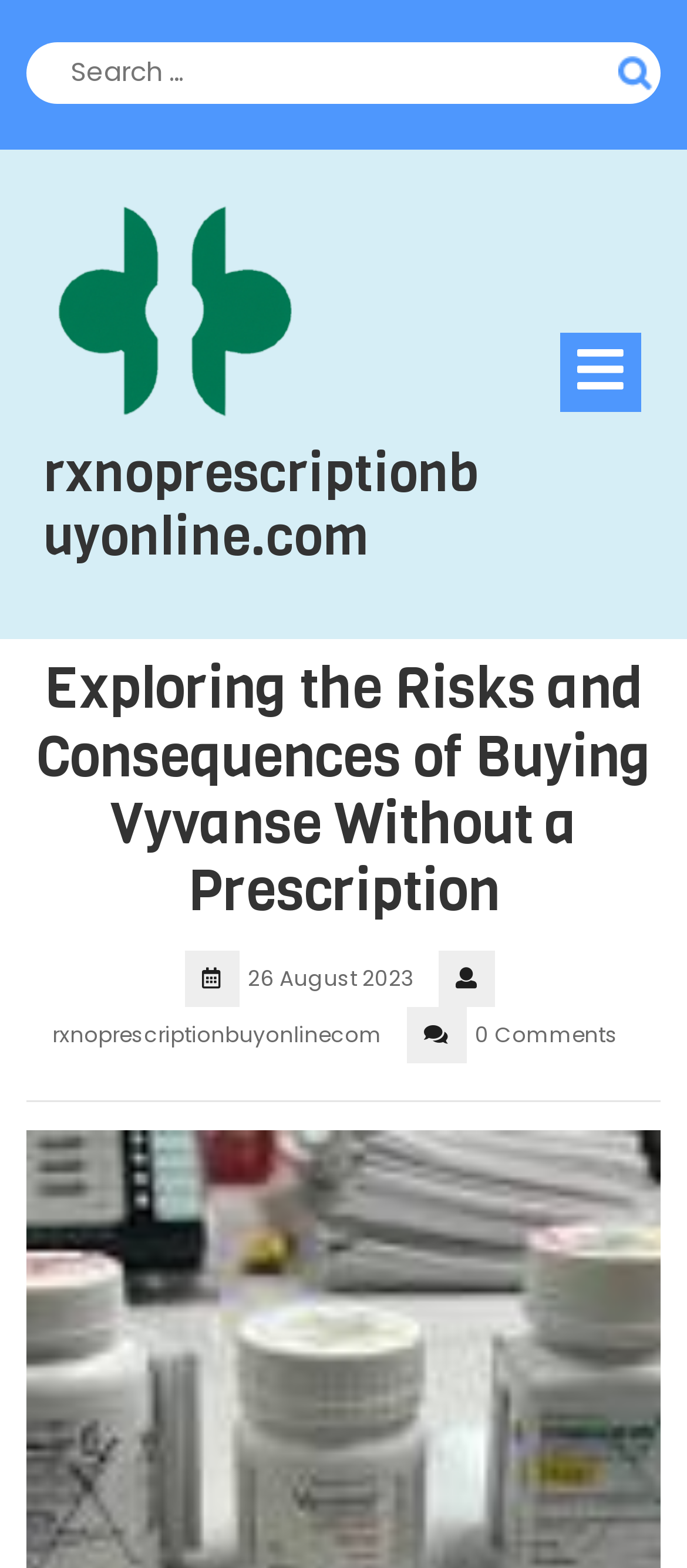What is the date of the article?
Look at the webpage screenshot and answer the question with a detailed explanation.

I found the date of the article by looking at the static text element that says '26 August 2023' which is located below the main heading and above the separator.